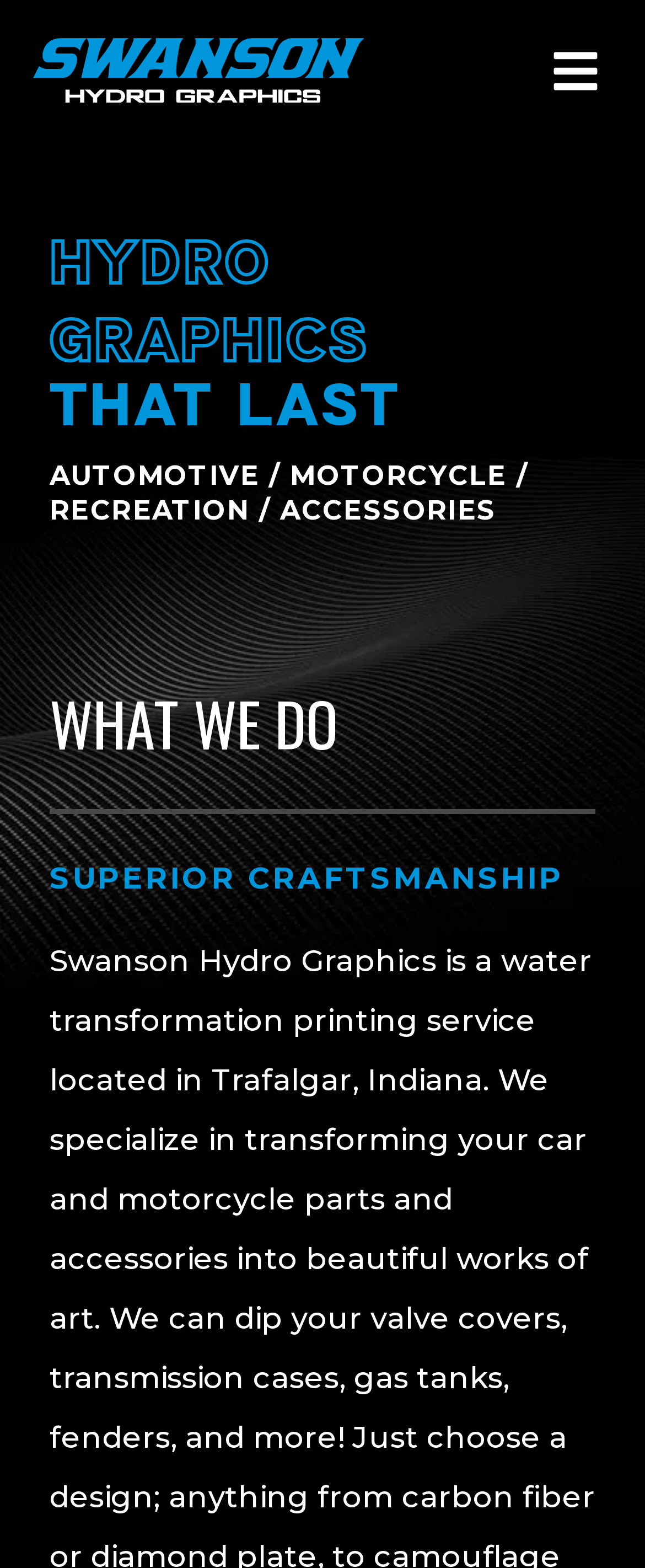What is the location of Swanson Hydro Graphics?
Can you offer a detailed and complete answer to this question?

Although the webpage does not explicitly state the location, I can infer it from the meta description, which mentions Trafalgar, IN as the location of Swanson Hydro Graphics.